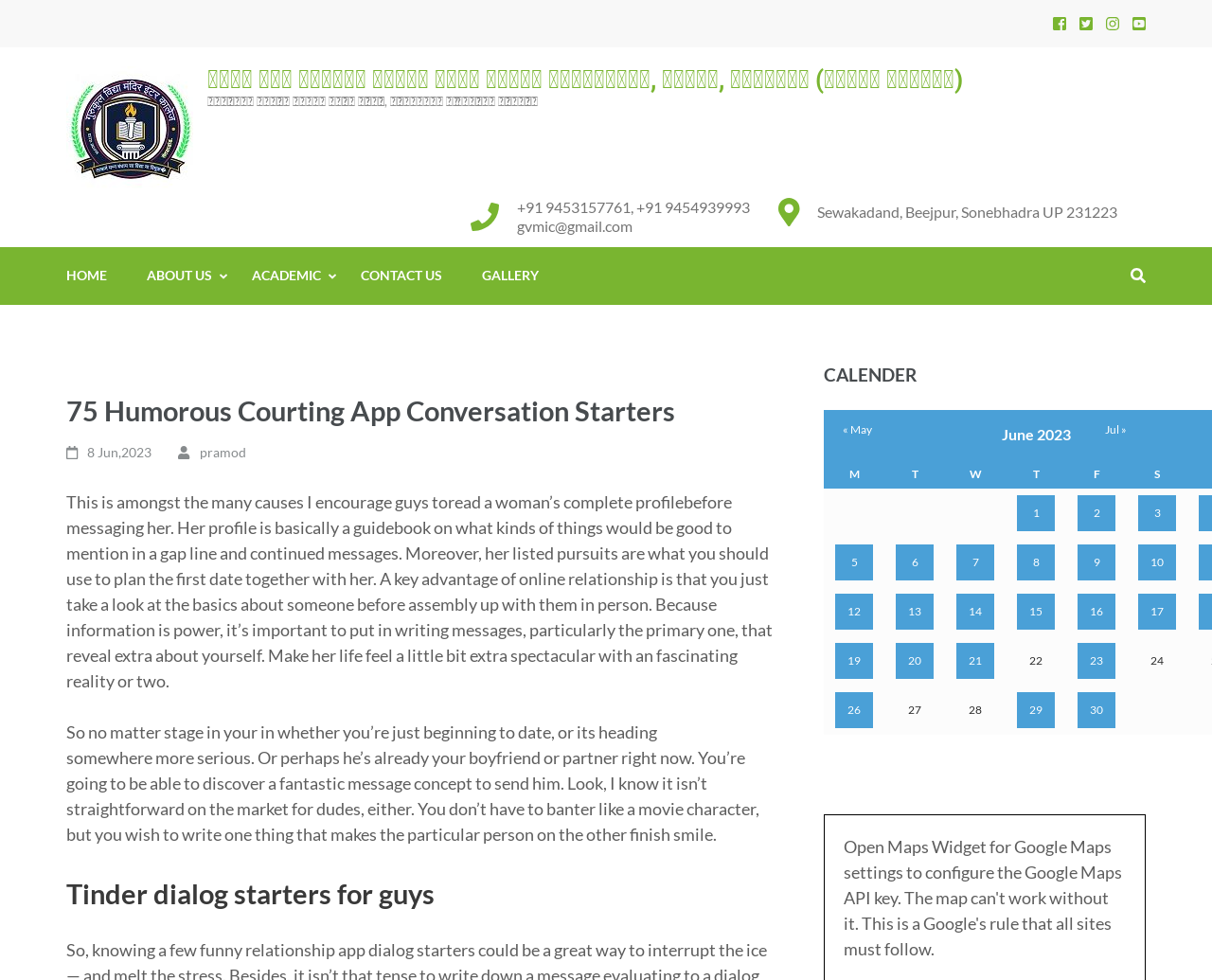Provide the bounding box coordinates for the area that should be clicked to complete the instruction: "Contact the school through email".

[0.426, 0.221, 0.618, 0.241]